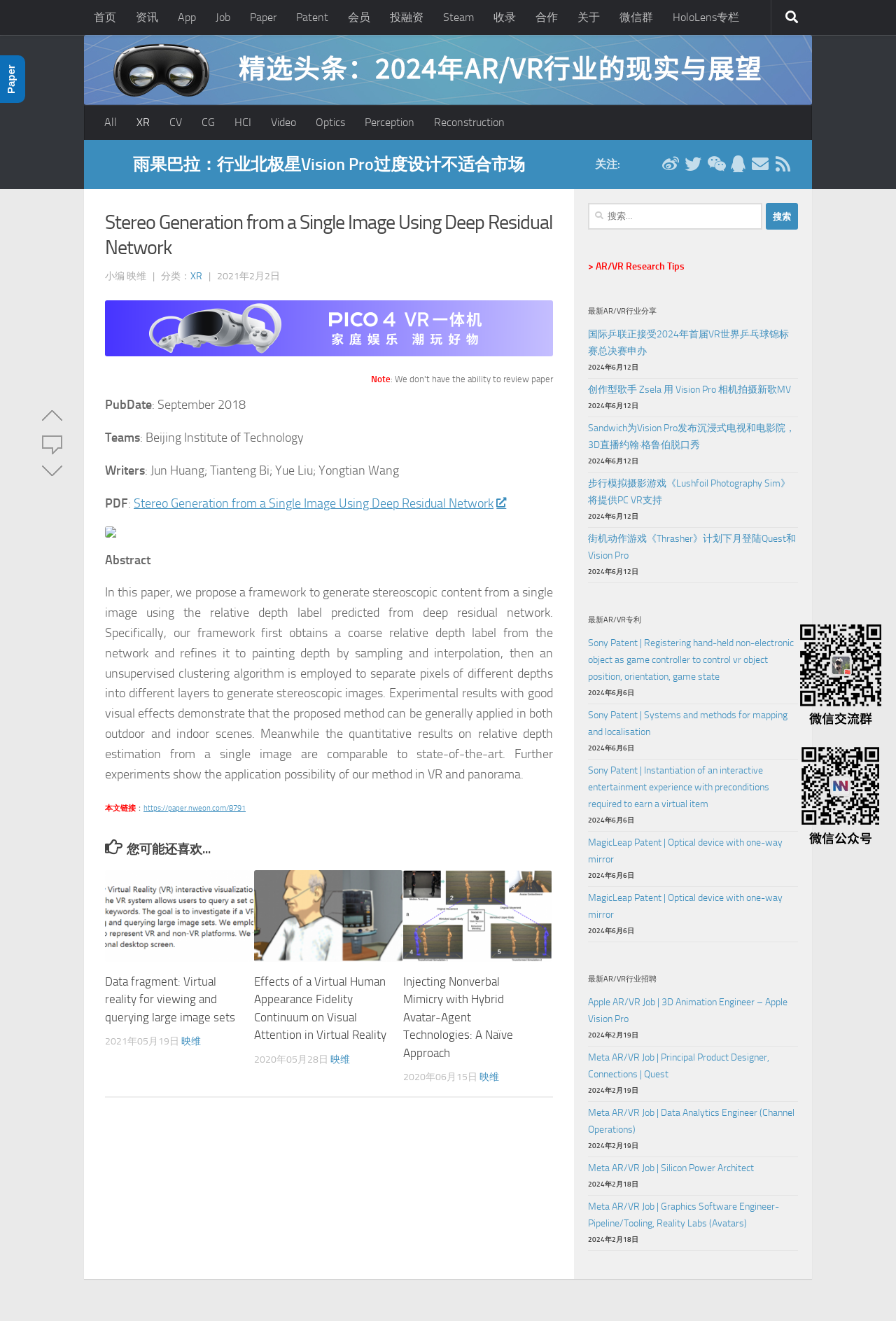Identify the bounding box coordinates for the element that needs to be clicked to fulfill this instruction: "click the link to go to the homepage". Provide the coordinates in the format of four float numbers between 0 and 1: [left, top, right, bottom].

[0.094, 0.0, 0.141, 0.026]